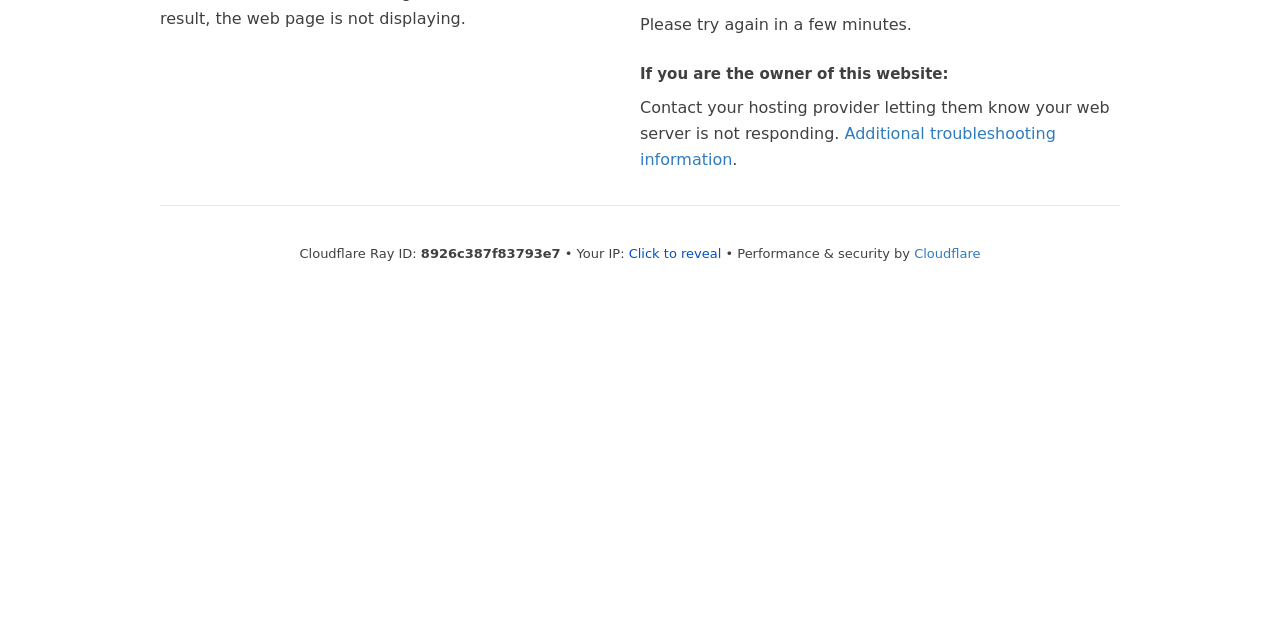Determine the bounding box coordinates of the UI element described below. Use the format (top-left x, top-left y, bottom-right x, bottom-right y) with floating point numbers between 0 and 1: Click to reveal

[0.491, 0.384, 0.564, 0.407]